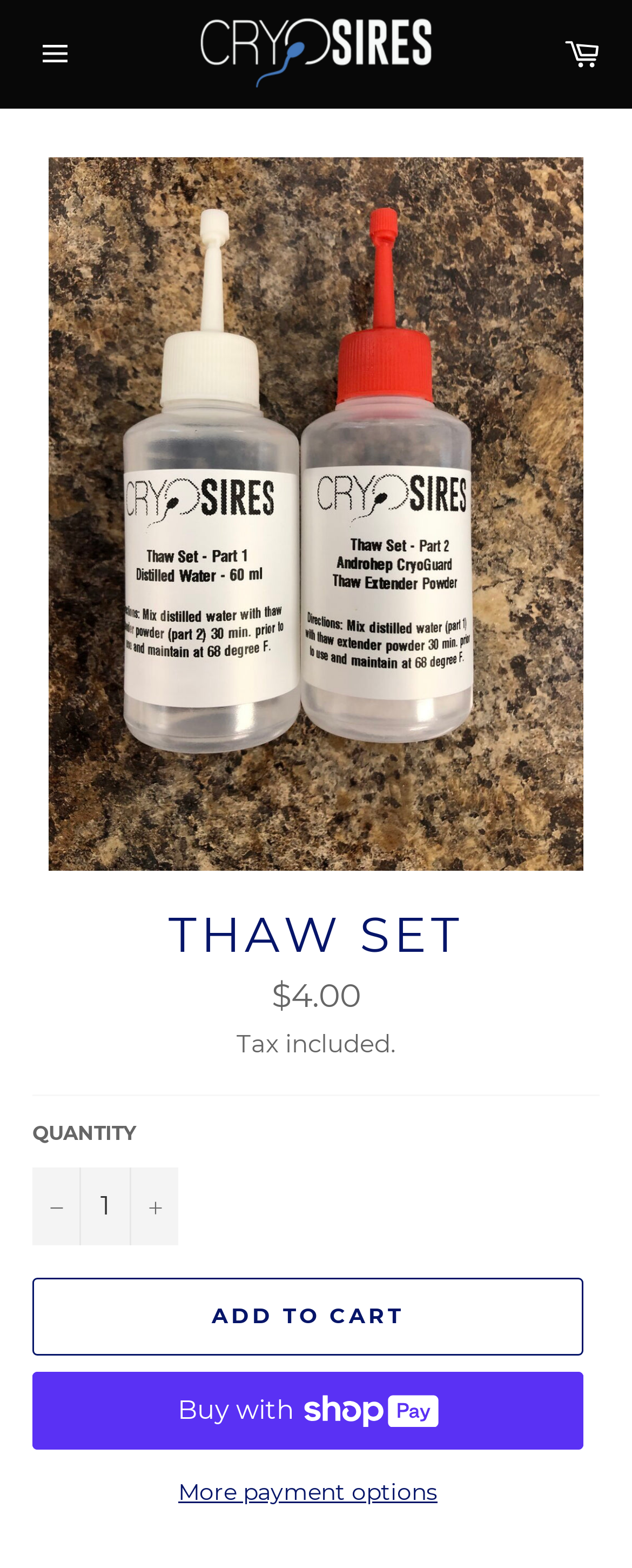Determine the coordinates of the bounding box that should be clicked to complete the instruction: "Navigate to Cryosires homepage". The coordinates should be represented by four float numbers between 0 and 1: [left, top, right, bottom].

[0.308, 0.01, 0.692, 0.058]